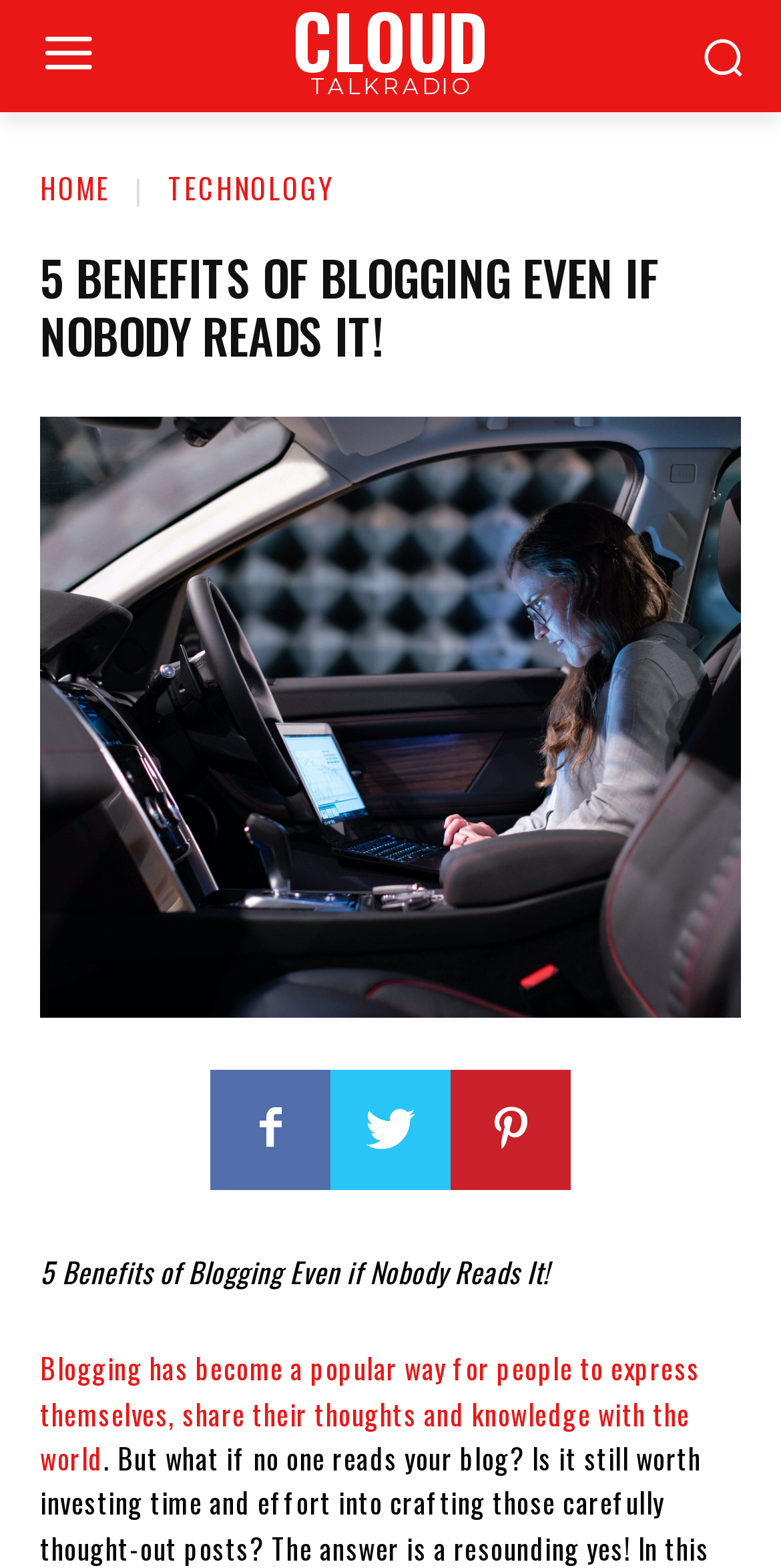What is the first sentence of the article?
Based on the screenshot, answer the question with a single word or phrase.

Blogging has become a popular way...